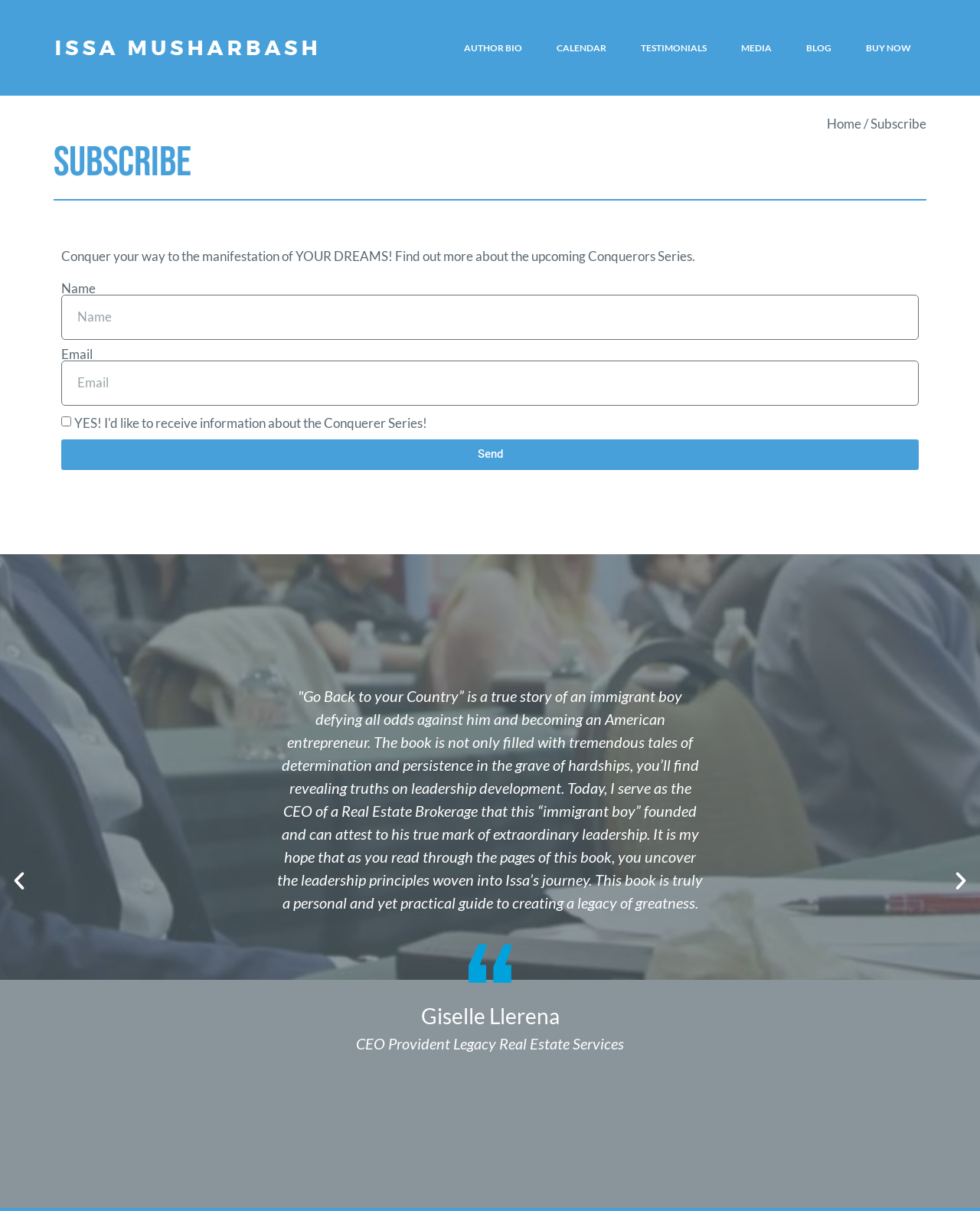How many links are in the top navigation bar?
Based on the screenshot, give a detailed explanation to answer the question.

I counted the number of links in the top navigation bar, which are 'AUTHOR BIO', 'CALENDAR', 'TESTIMONIALS', 'MEDIA', 'BLOG', 'BUY NOW', and 'Home'. There are 7 links in total.